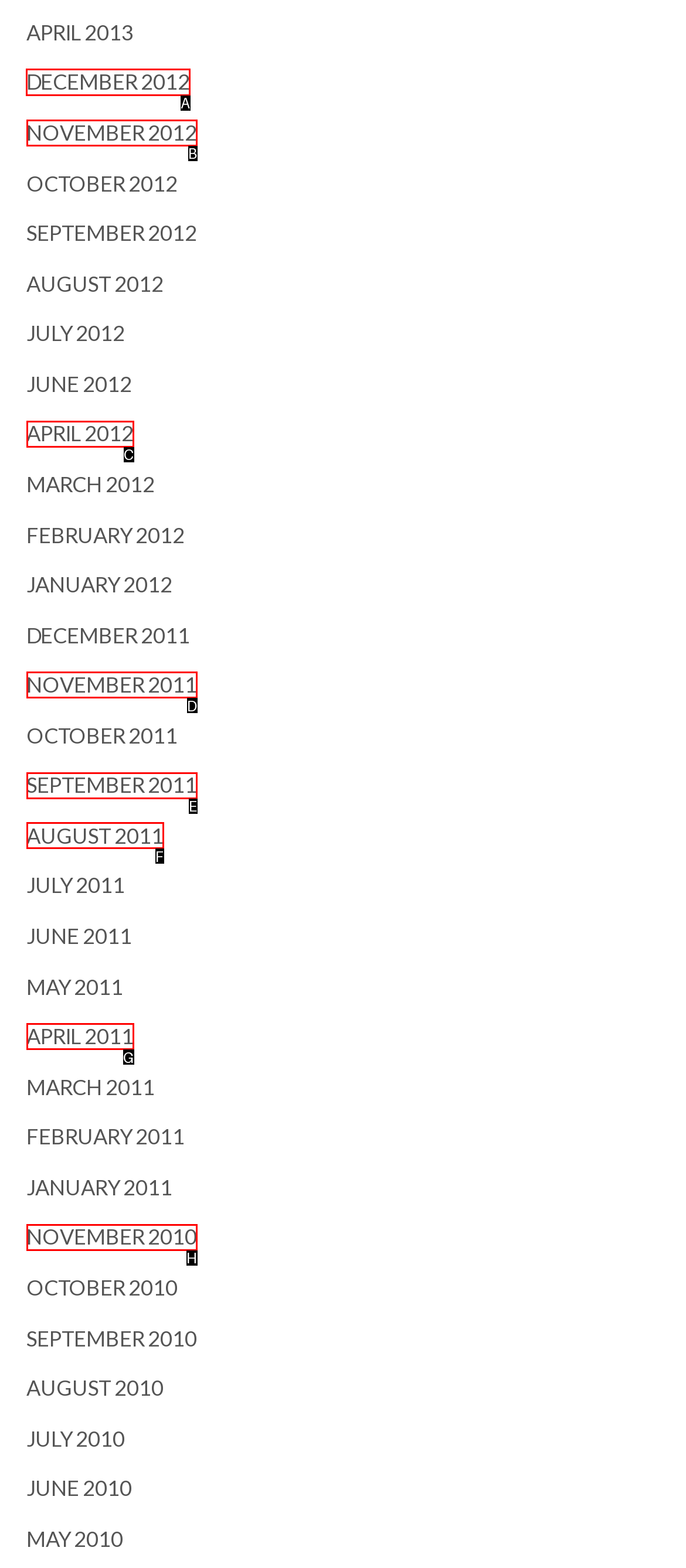Specify which element within the red bounding boxes should be clicked for this task: view January 2023 Respond with the letter of the correct option.

None